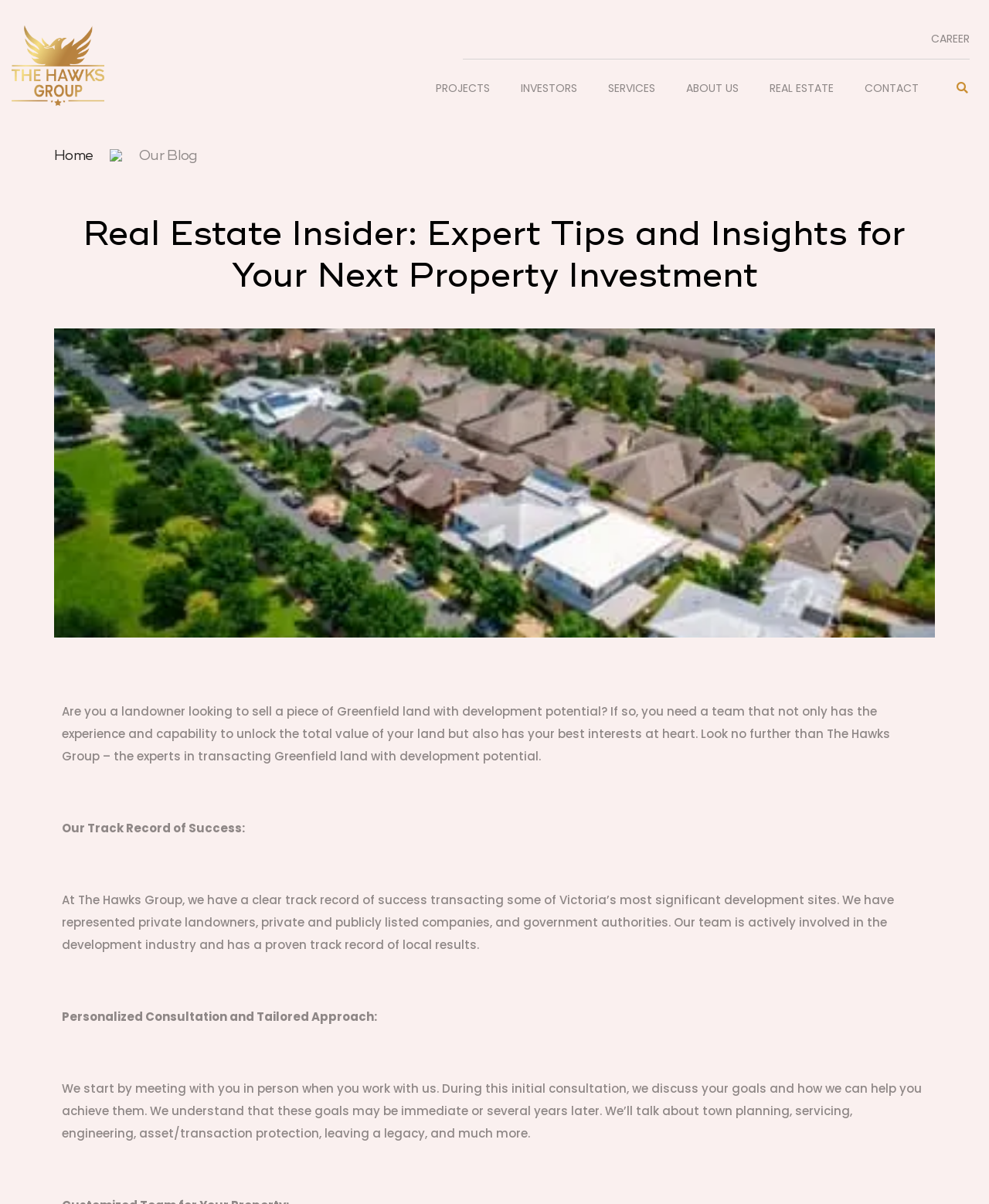Can you extract the primary headline text from the webpage?

Real Estate Insider: Expert Tips and Insights for Your Next Property Investment